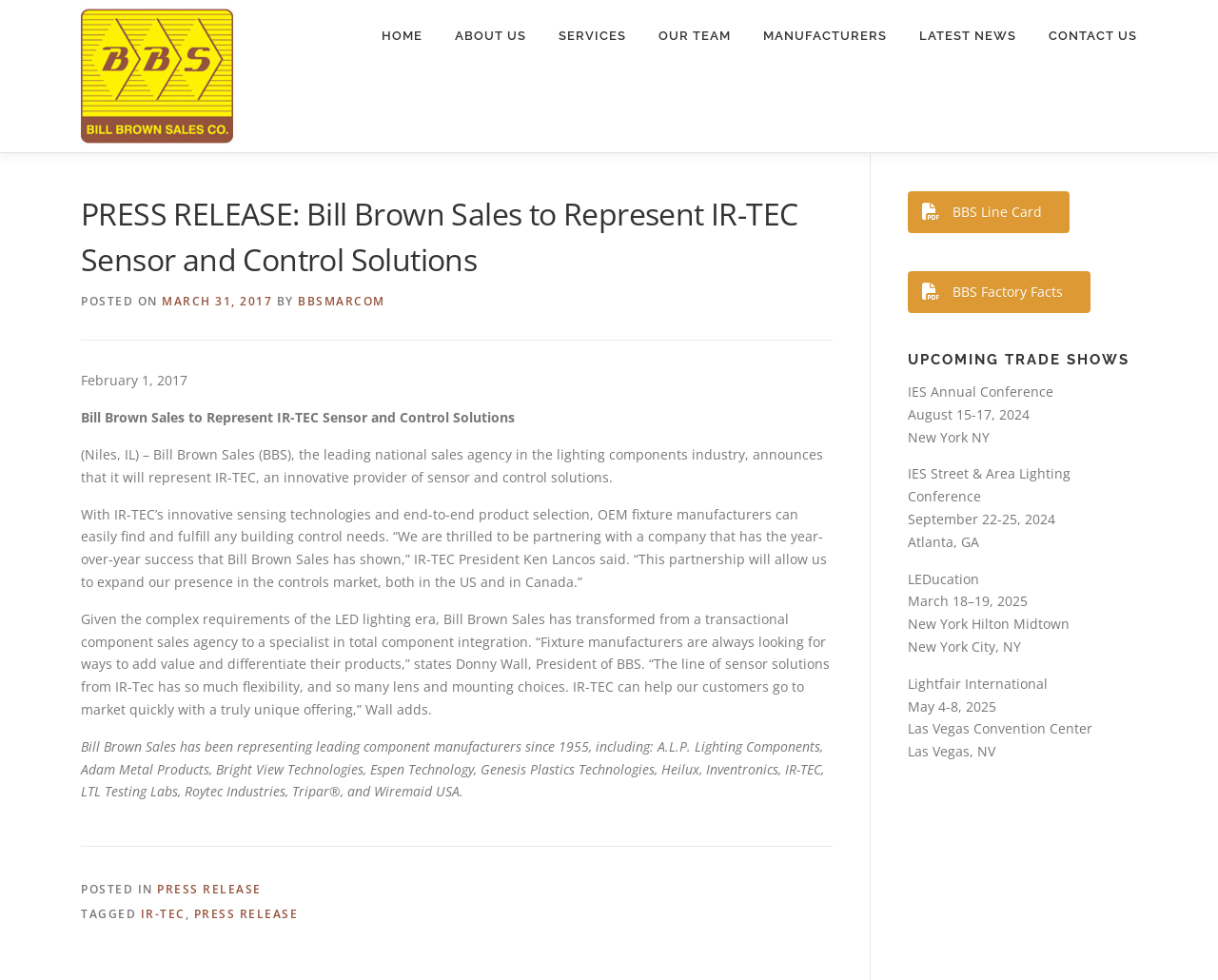Determine the bounding box coordinates in the format (top-left x, top-left y, bottom-right x, bottom-right y). Ensure all values are floating point numbers between 0 and 1. Identify the bounding box of the UI element described by: Wald Wire and Manufacturing Co.

[0.614, 0.532, 0.804, 0.574]